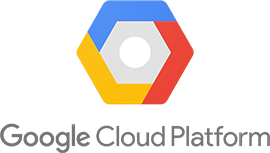Respond to the following question using a concise word or phrase: 
What is the purpose of GCP's cloud services?

scalable solutions for data storage, computing, and application development